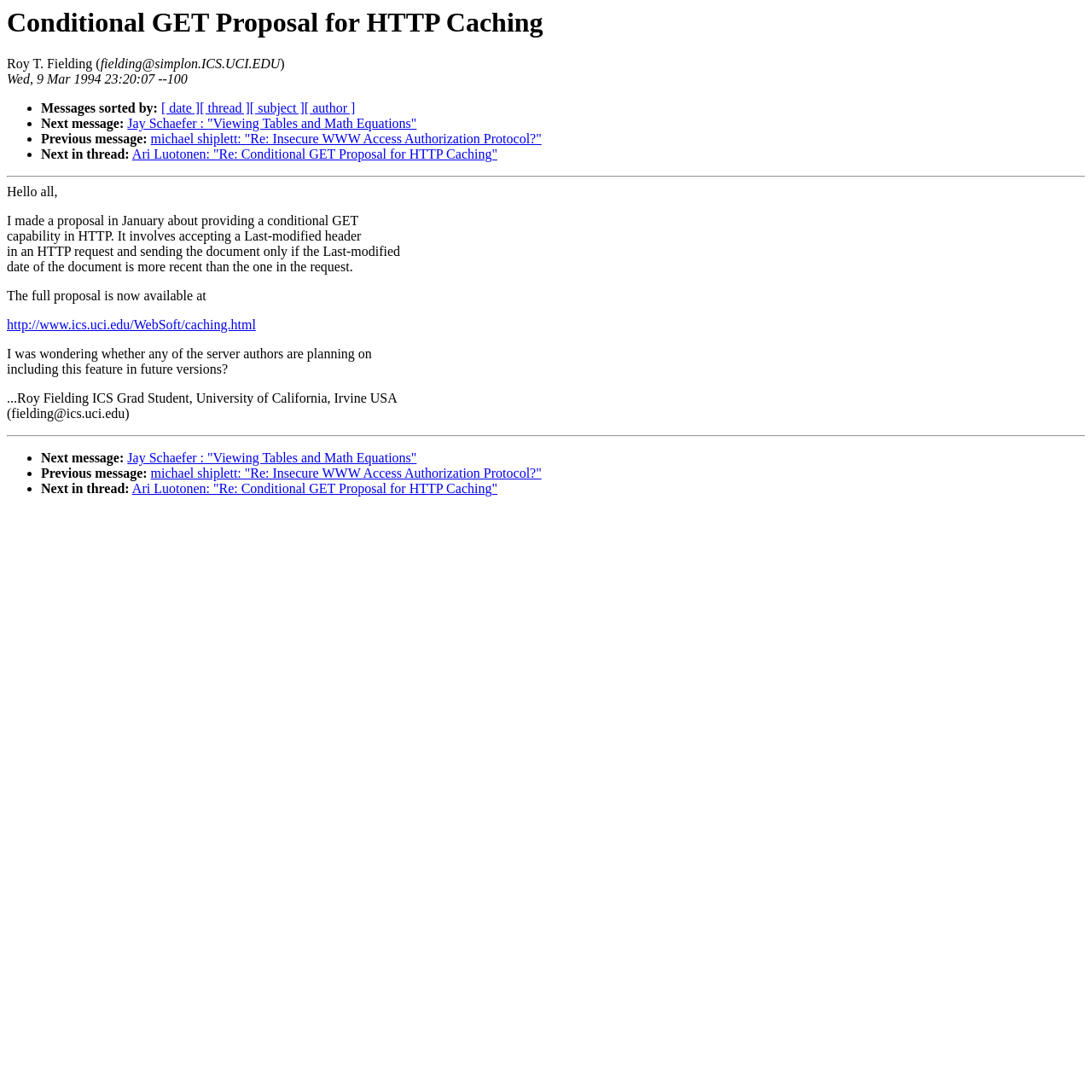Offer a detailed account of what is visible on the webpage.

This webpage appears to be an archived email thread from the WWW-Talk mailing list, dated January to March 1994. The page is focused on a proposal for HTTP caching, specifically a conditional GET proposal.

At the top of the page, there is a heading that reads "Conditional GET Proposal for HTTP Caching" followed by the author's name, Roy T. Fielding, and his email address. Below this, there is a timestamp indicating when the email was sent.

The main content of the page is divided into two sections, separated by a horizontal separator line. The first section contains the email thread, with each message marked by a bullet point. The thread includes messages from various authors, including Roy Fielding, Jay Schaefer, and Michael Shiplett, among others. Each message has a link to the next or previous message in the thread.

The second section, below the separator line, contains the body of Roy Fielding's email. He introduces himself and explains that he made a proposal in January about providing a conditional GET capability in HTTP. He summarizes the proposal, which involves accepting a Last-modified header in an HTTP request and sending the document only if the Last-modified date of the document is more recent than the one in the request. He also provides a link to the full proposal.

At the bottom of the page, there is another set of bullet points with links to the next or previous message in the thread, similar to the top section.

Overall, the page is a discussion thread about a technical proposal for HTTP caching, with links to related messages and a summary of the proposal.